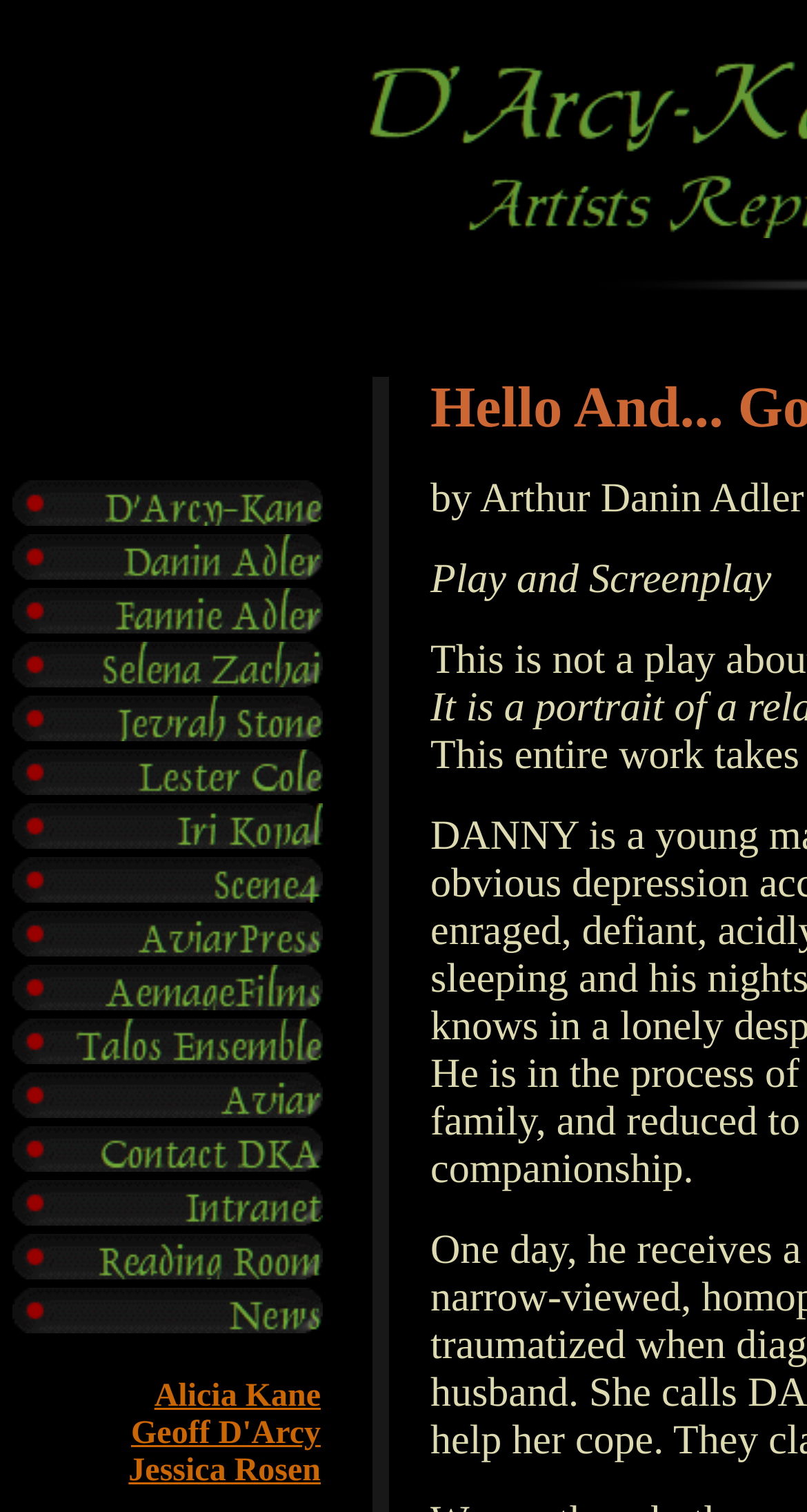Use a single word or phrase to answer the question:
What is the name of the first person listed?

D'Arcy-Kane